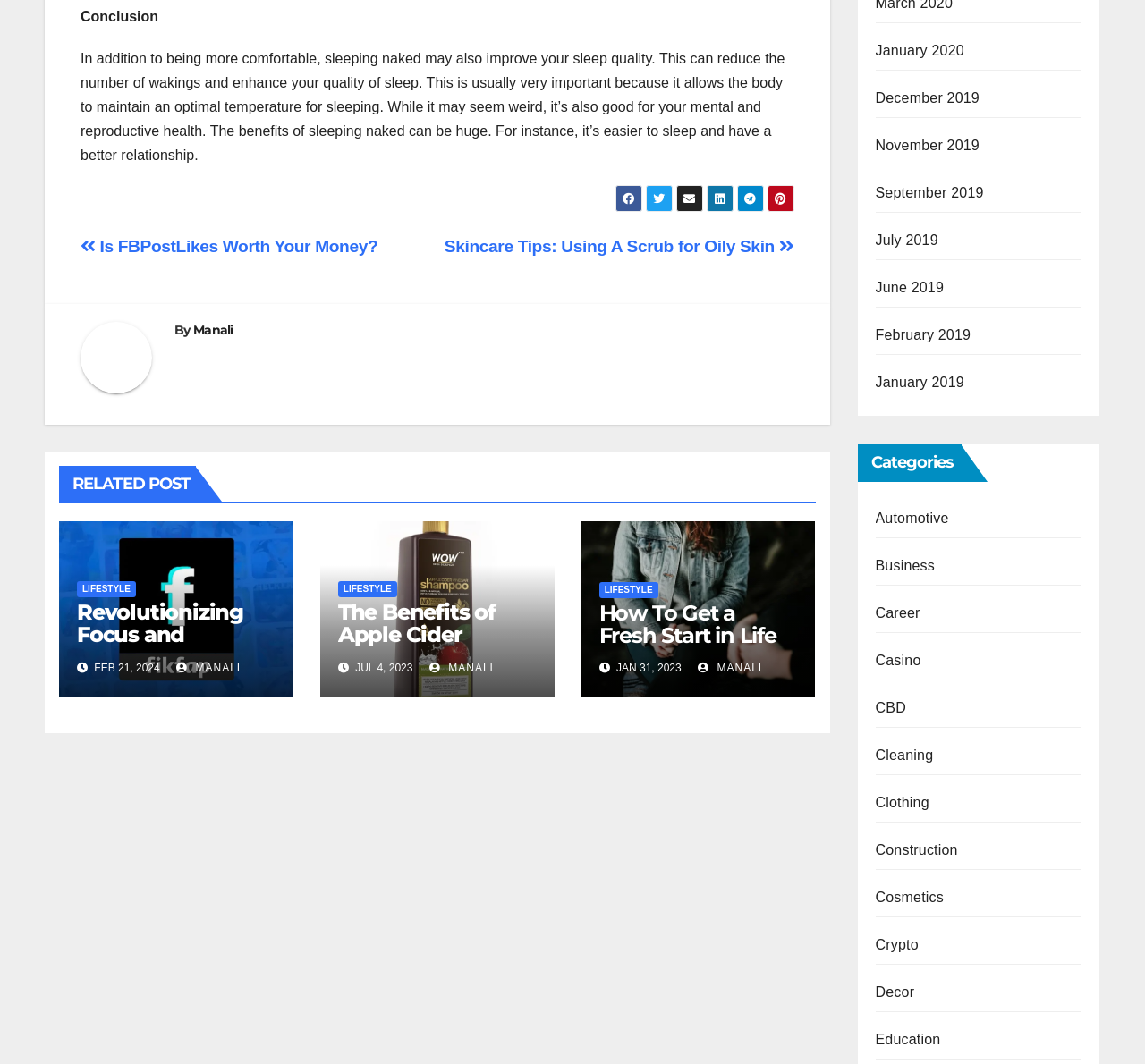What is the topic of the article?
Give a one-word or short phrase answer based on the image.

Sleeping naked